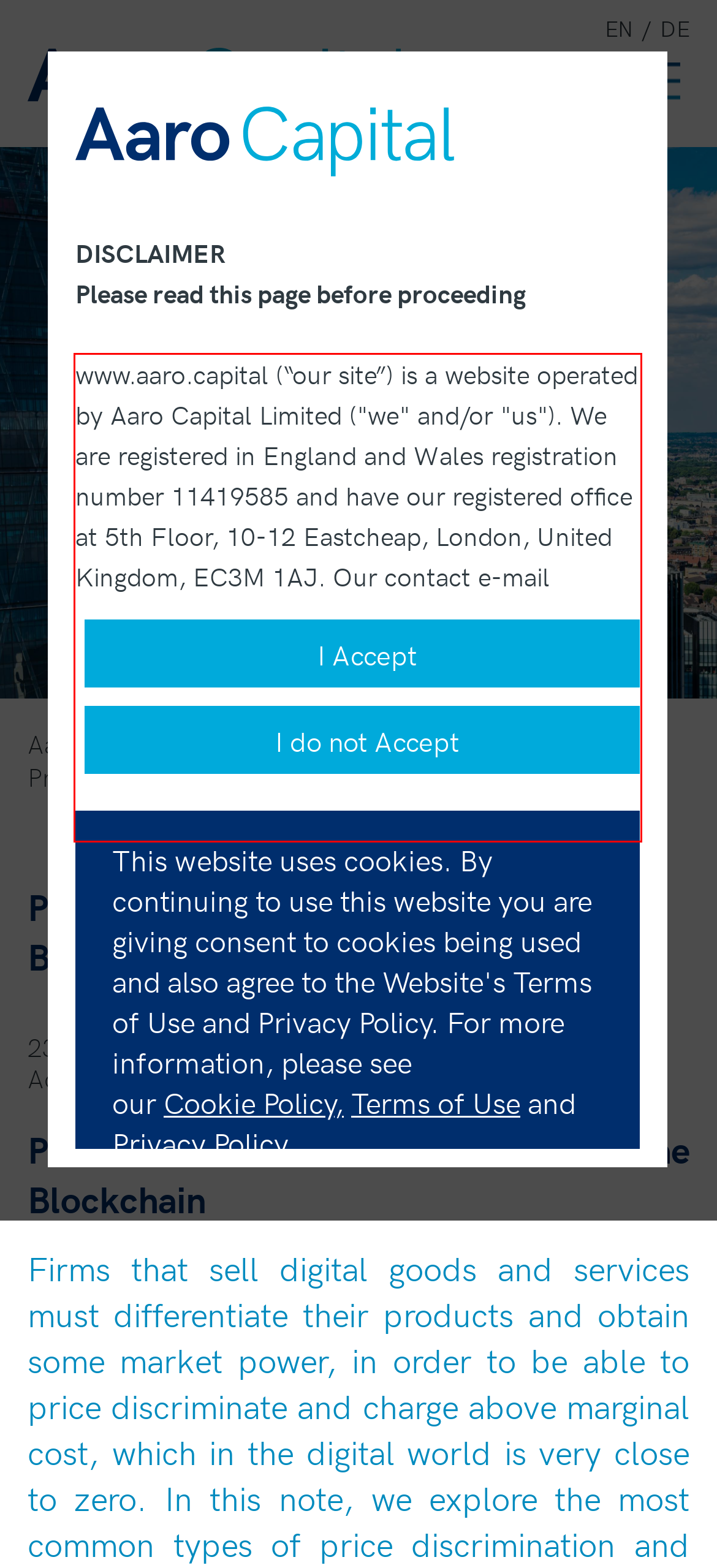You are looking at a screenshot of a webpage with a red rectangle bounding box. Use OCR to identify and extract the text content found inside this red bounding box.

www.aaro.capital (“our site”) is a website operated by Aaro Capital Limited ("we" and/or "us"). We are registered in England and Wales registration number 11419585 and have our registered office at 5th Floor, 10-12 Eastcheap, London, United Kingdom, EC3M 1AJ. Our contact e-mail address is info@aaro.capital. With respect to business conducted within the United Kingdom, Aaro Capital Limited is an Appointed Representative of Vittoria and Partners LLP which is authorised and regulated by the Financial Conduct Authority.